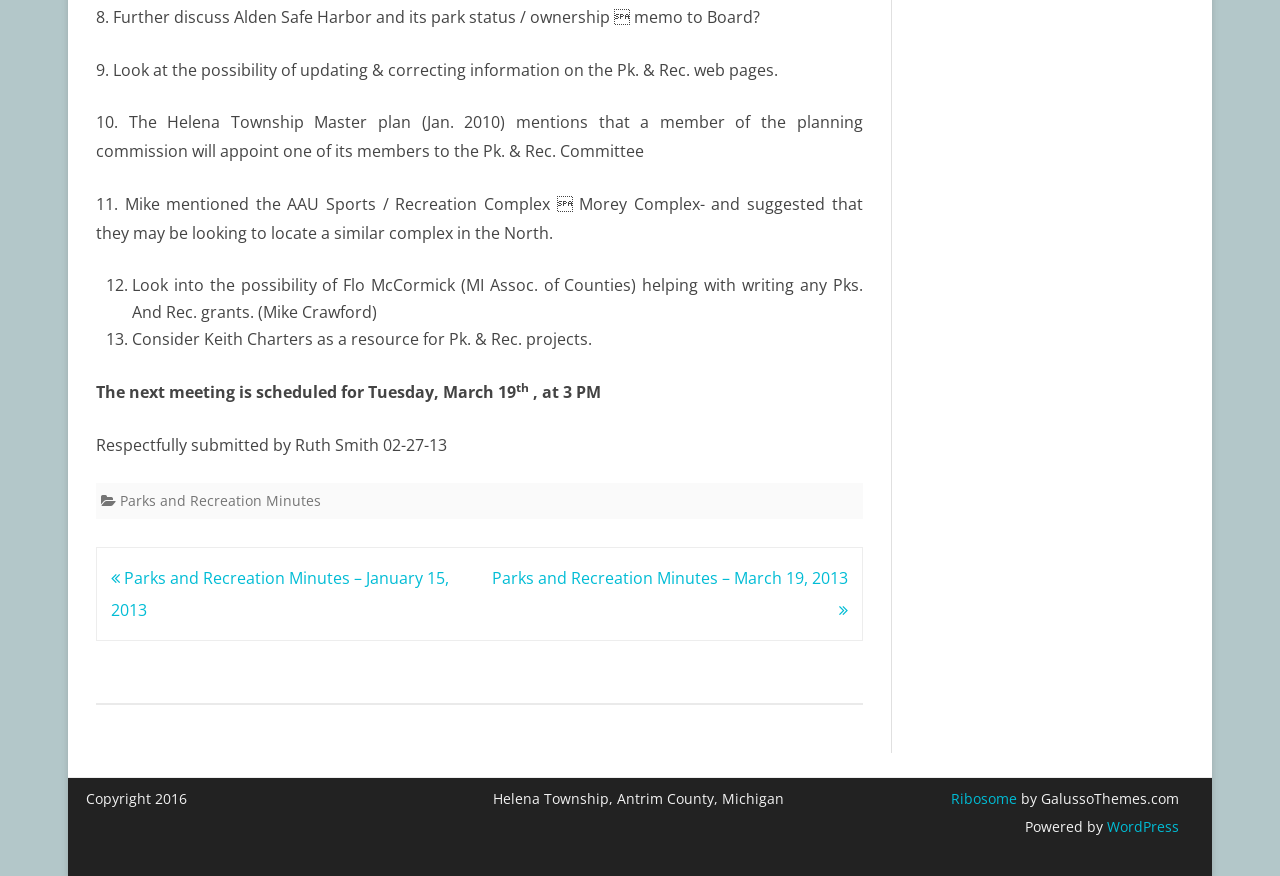From the webpage screenshot, predict the bounding box coordinates (top-left x, top-left y, bottom-right x, bottom-right y) for the UI element described here: Ribosome

[0.743, 0.901, 0.795, 0.923]